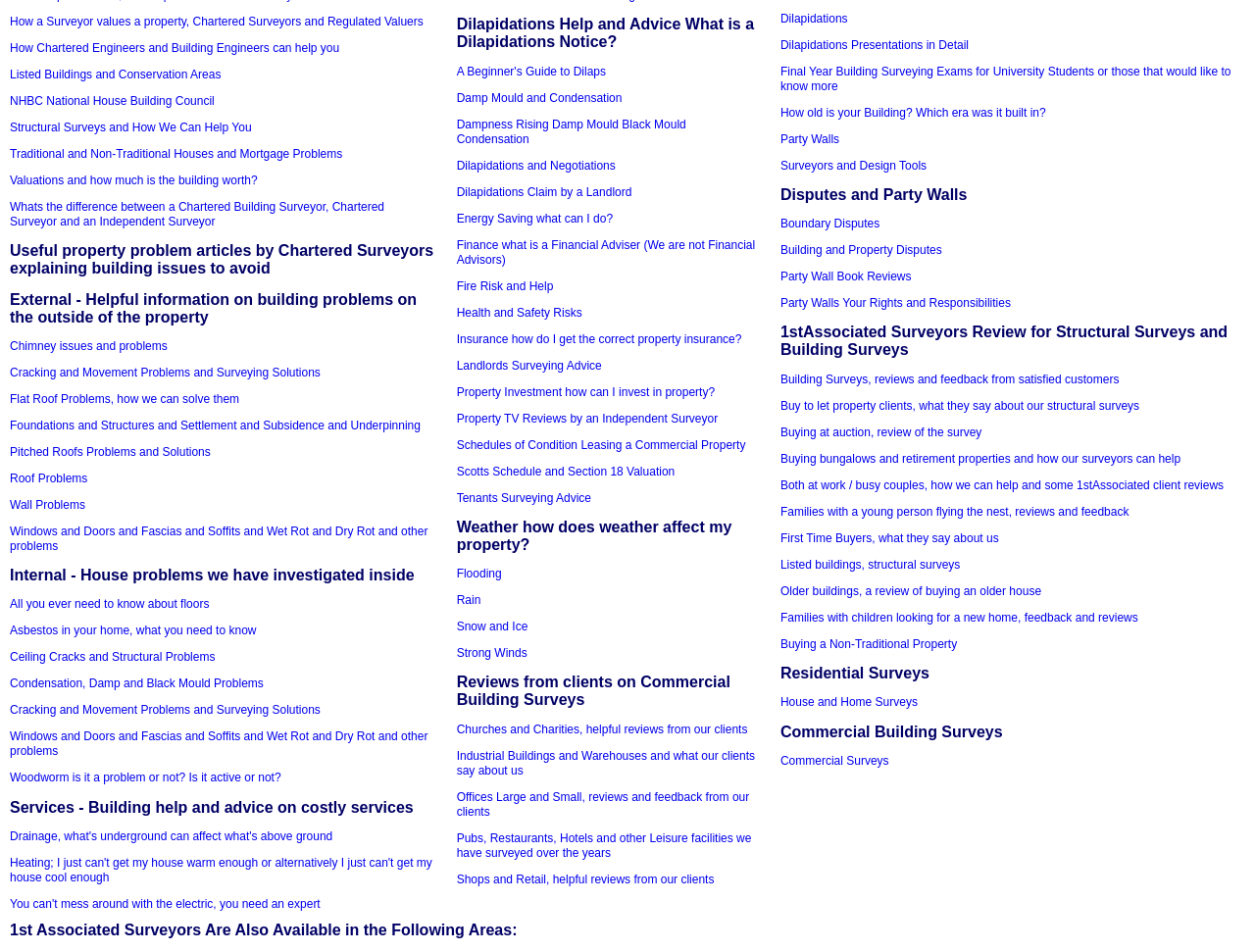Please answer the following question using a single word or phrase: 
What is the topic of the link 'Chimney issues and problems'?

Chimney problems